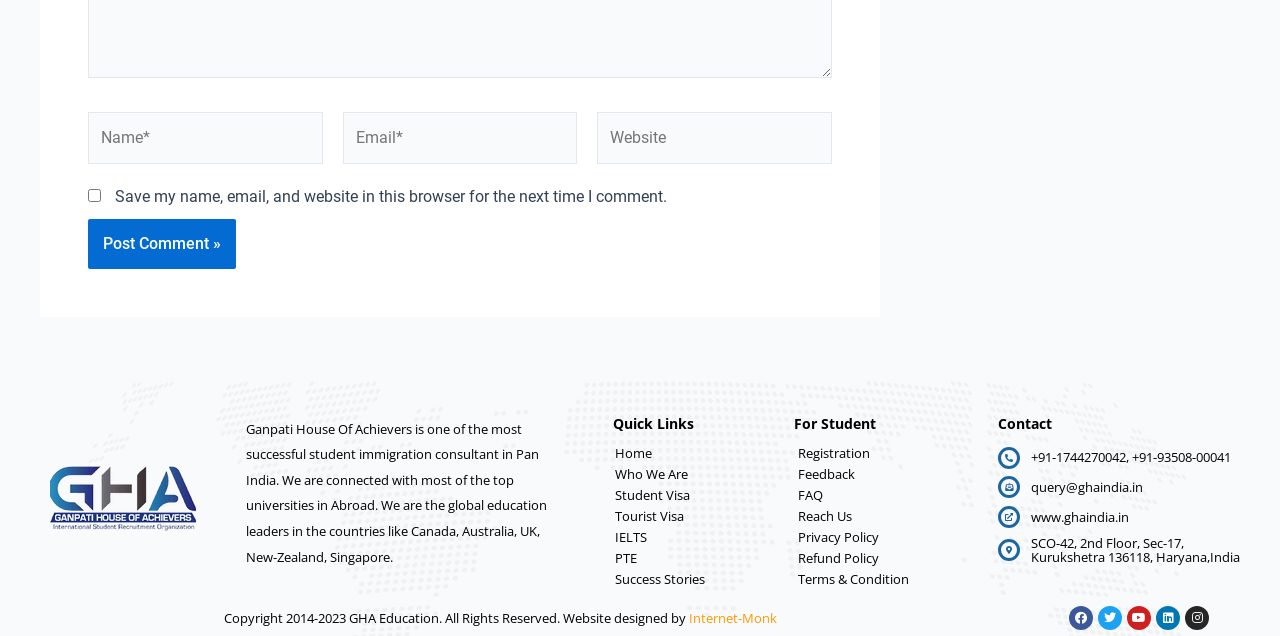Determine the bounding box for the UI element as described: "Youtube". The coordinates should be represented as four float numbers between 0 and 1, formatted as [left, top, right, bottom].

[0.881, 0.952, 0.9, 0.99]